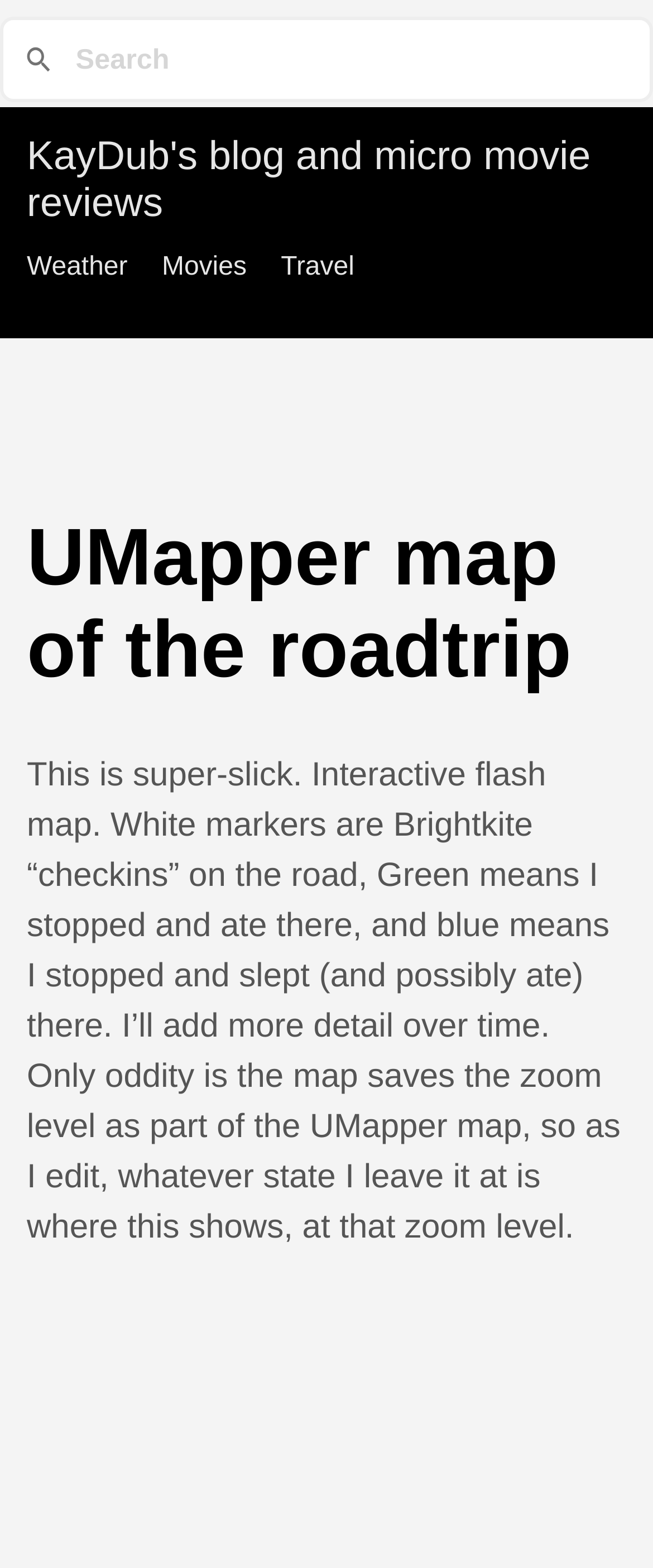Detail the webpage's structure and highlights in your description.

The webpage is a blog post about a road trip, featuring an interactive flash map. At the top of the page, there is a search bar with a "Search this site" label, a textbox, and a "Clear" button. Below the search bar, there is a link to the blog's homepage, "KayDub's blog and micro movie reviews". 

To the right of the homepage link, there are three links: "Weather", "Movies", and "Travel". The "Travel" link is highlighted, indicating that the current page is related to travel. 

Below the links, there is a header section with a heading that reads "UMapper map of the roadtrip". Underneath the header, there is a paragraph of text that describes the interactive flash map. The text explains that the map shows the road trip route, with white markers indicating Brightkite "checkins", green markers indicating stops for food, and blue markers indicating stops for sleep (and possibly food). The text also mentions that the map saves the zoom level, which affects how the map is displayed.